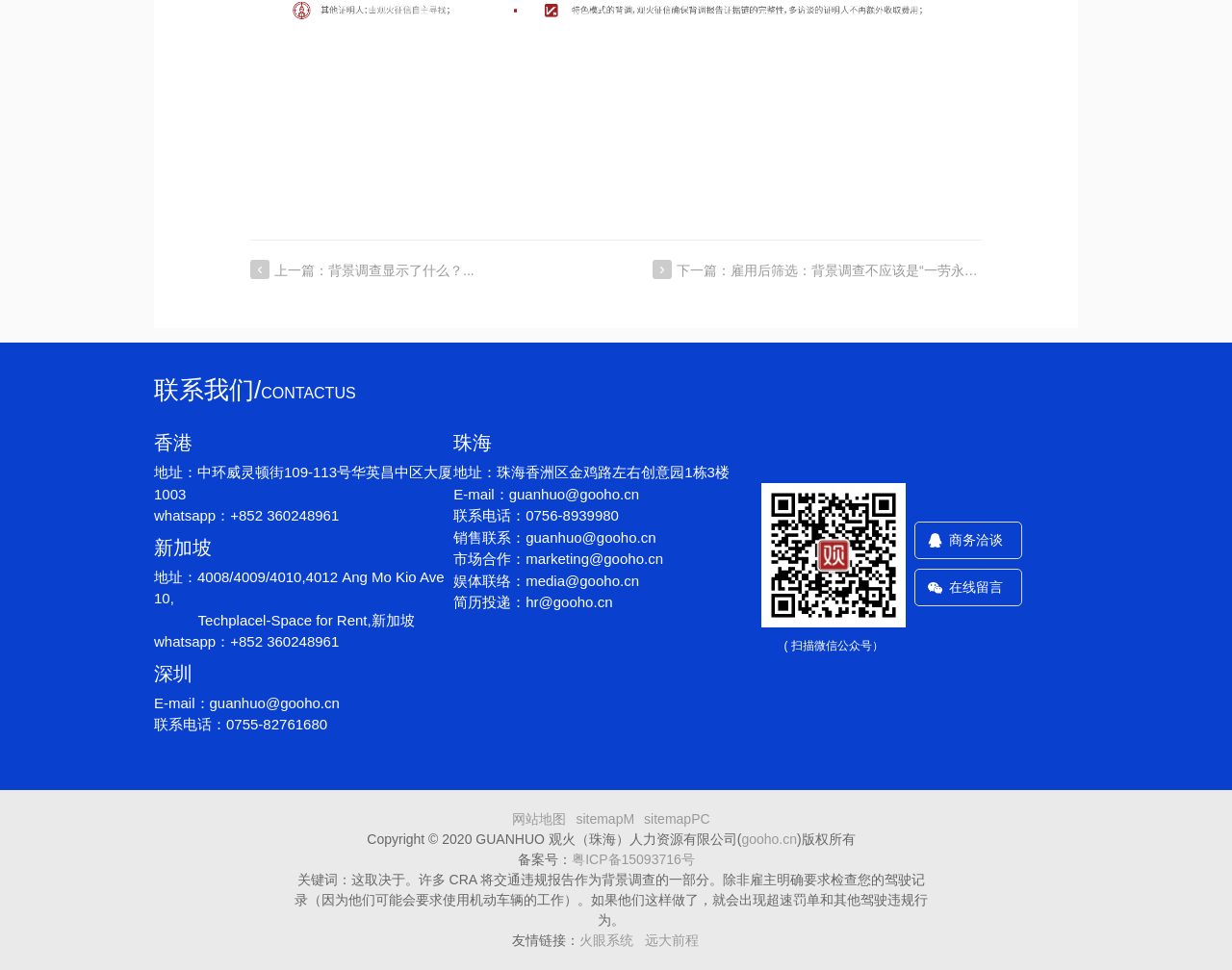Find the bounding box coordinates for the HTML element described in this sentence: "sitemapM". Provide the coordinates as four float numbers between 0 and 1, in the format [left, top, right, bottom].

[0.468, 0.836, 0.515, 0.852]